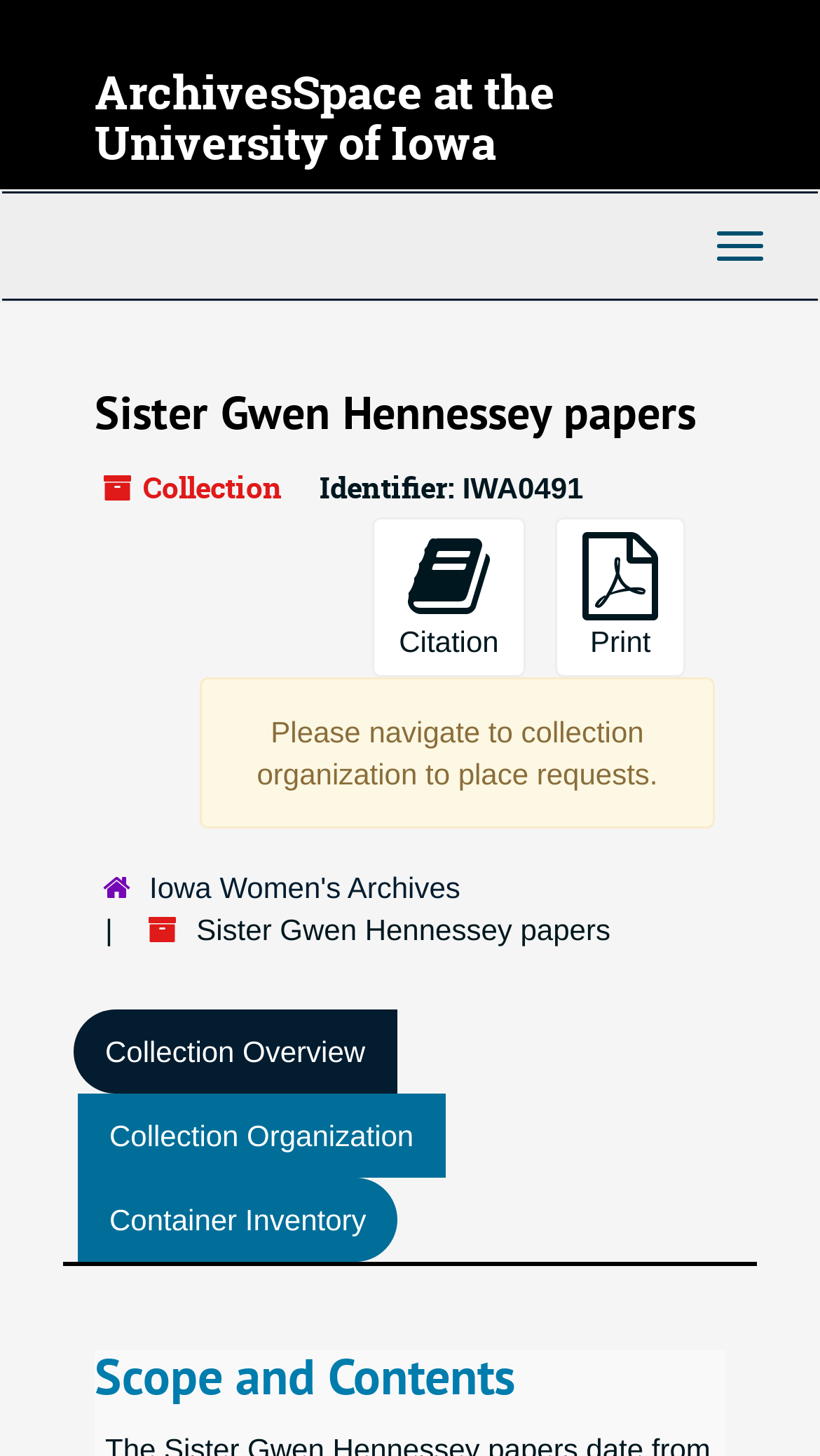Locate the bounding box coordinates of the clickable region necessary to complete the following instruction: "Cite the collection". Provide the coordinates in the format of four float numbers between 0 and 1, i.e., [left, top, right, bottom].

[0.453, 0.356, 0.642, 0.465]